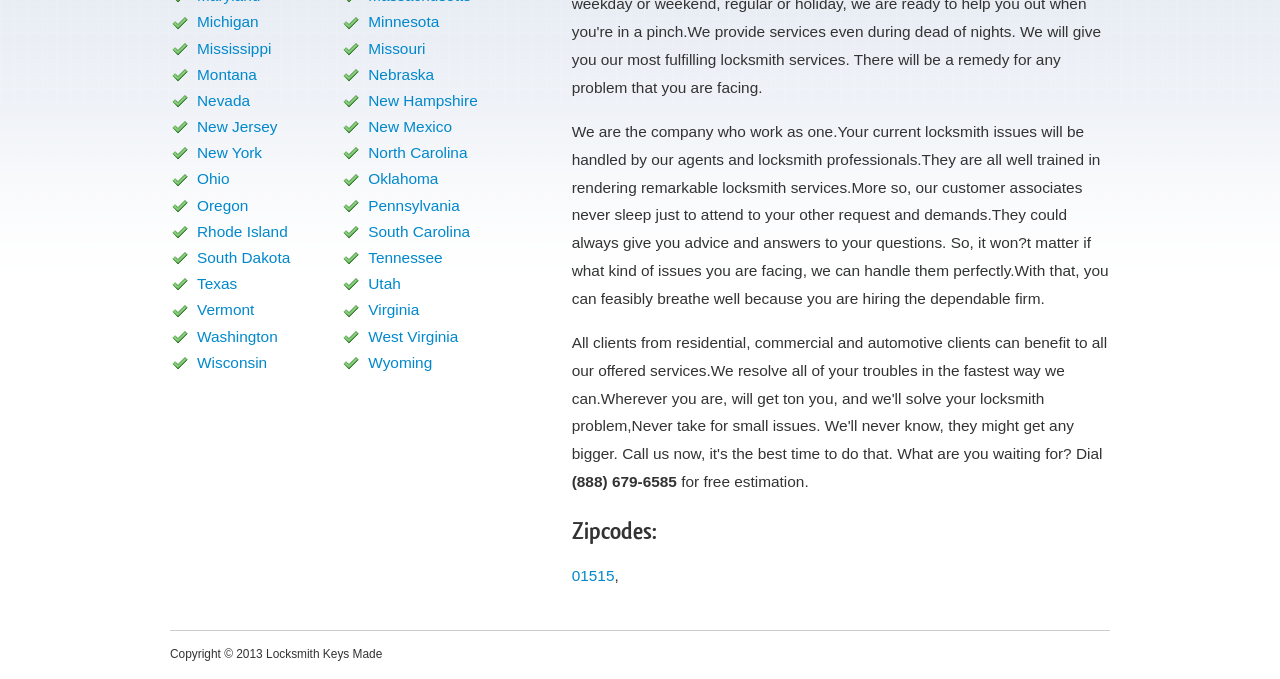Given the description "West Virginia", determine the bounding box of the corresponding UI element.

[0.288, 0.482, 0.358, 0.507]